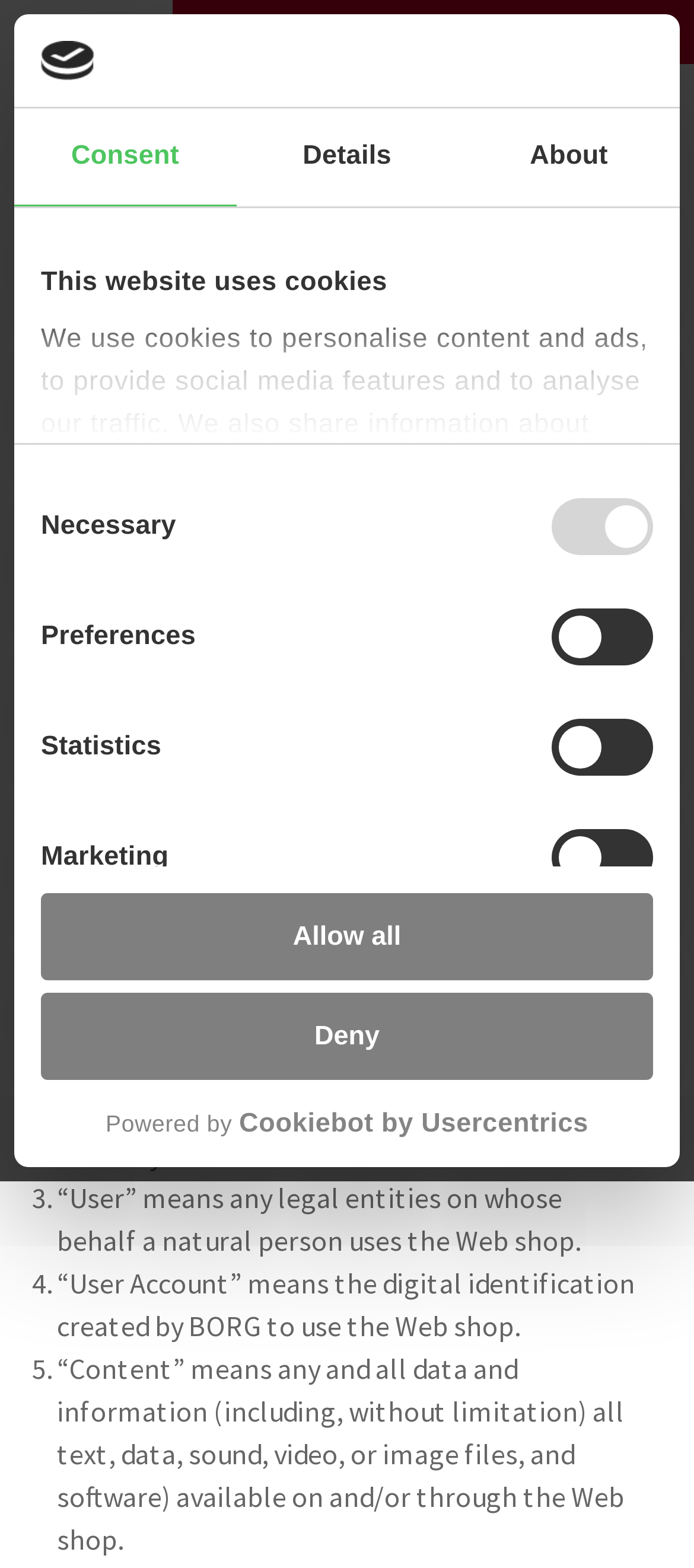What is the purpose of the website?
From the image, respond with a single word or phrase.

Terms of use